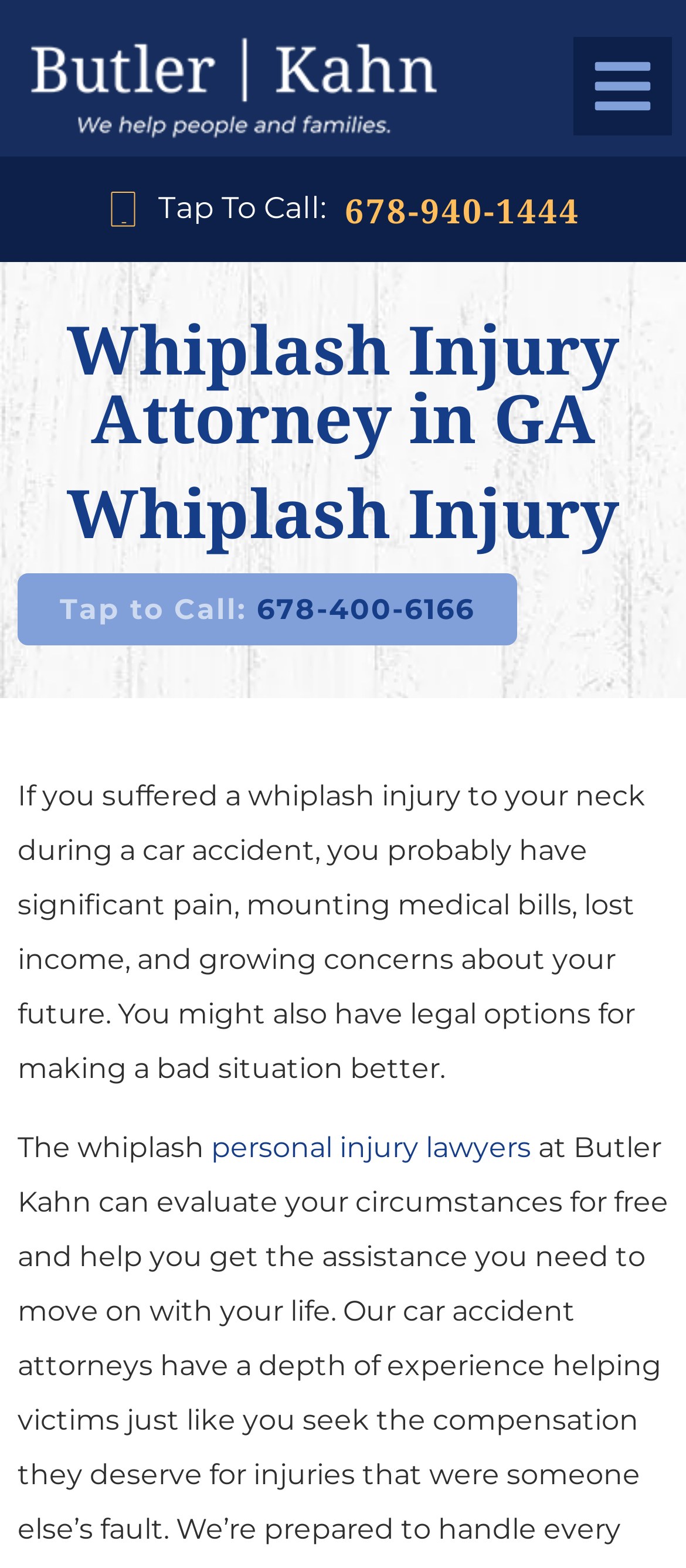Is there a call-to-action to contact the lawyer?
Please provide a single word or phrase as your answer based on the screenshot.

Yes